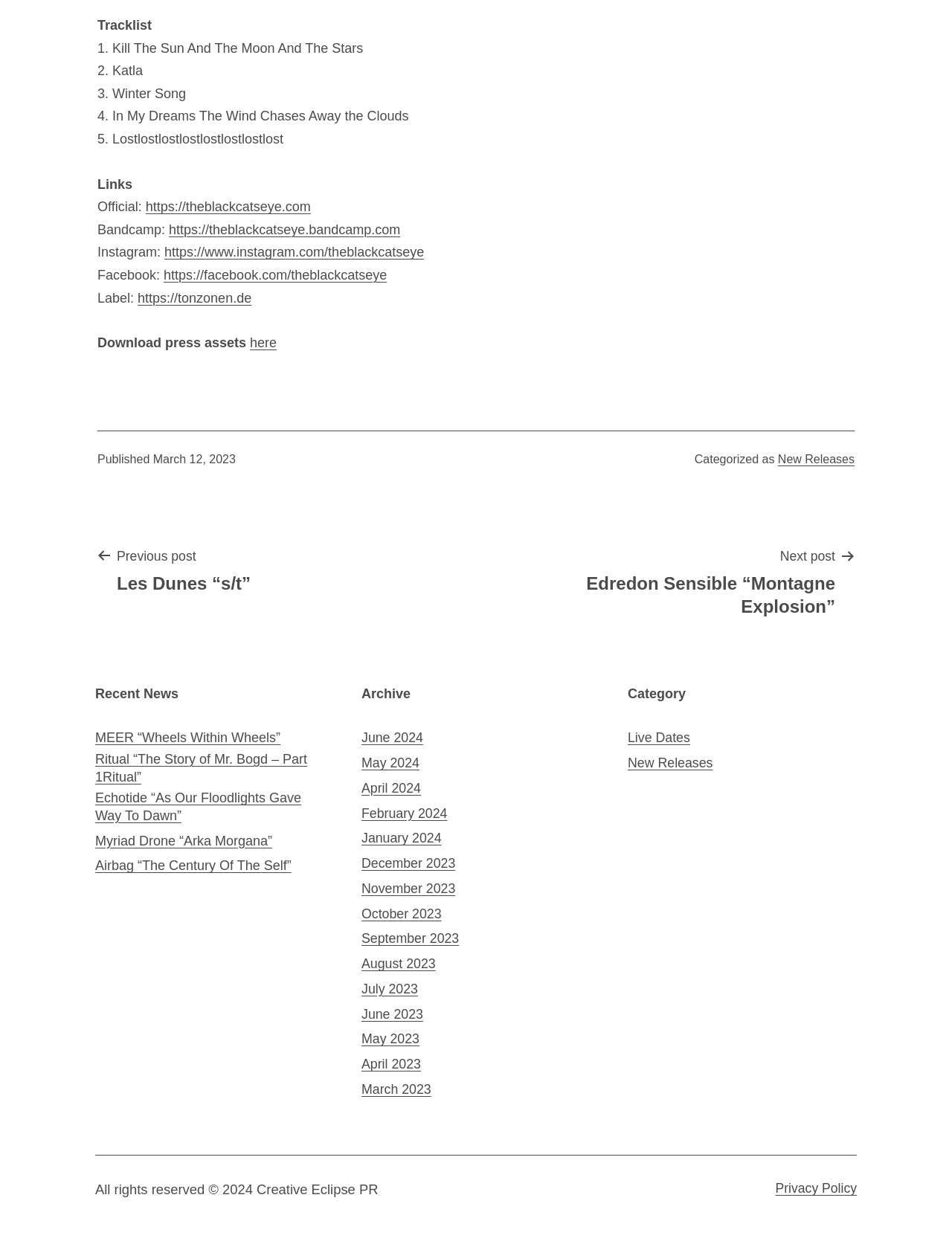Identify the coordinates of the bounding box for the element that must be clicked to accomplish the instruction: "Go to the previous post".

[0.1, 0.438, 0.286, 0.477]